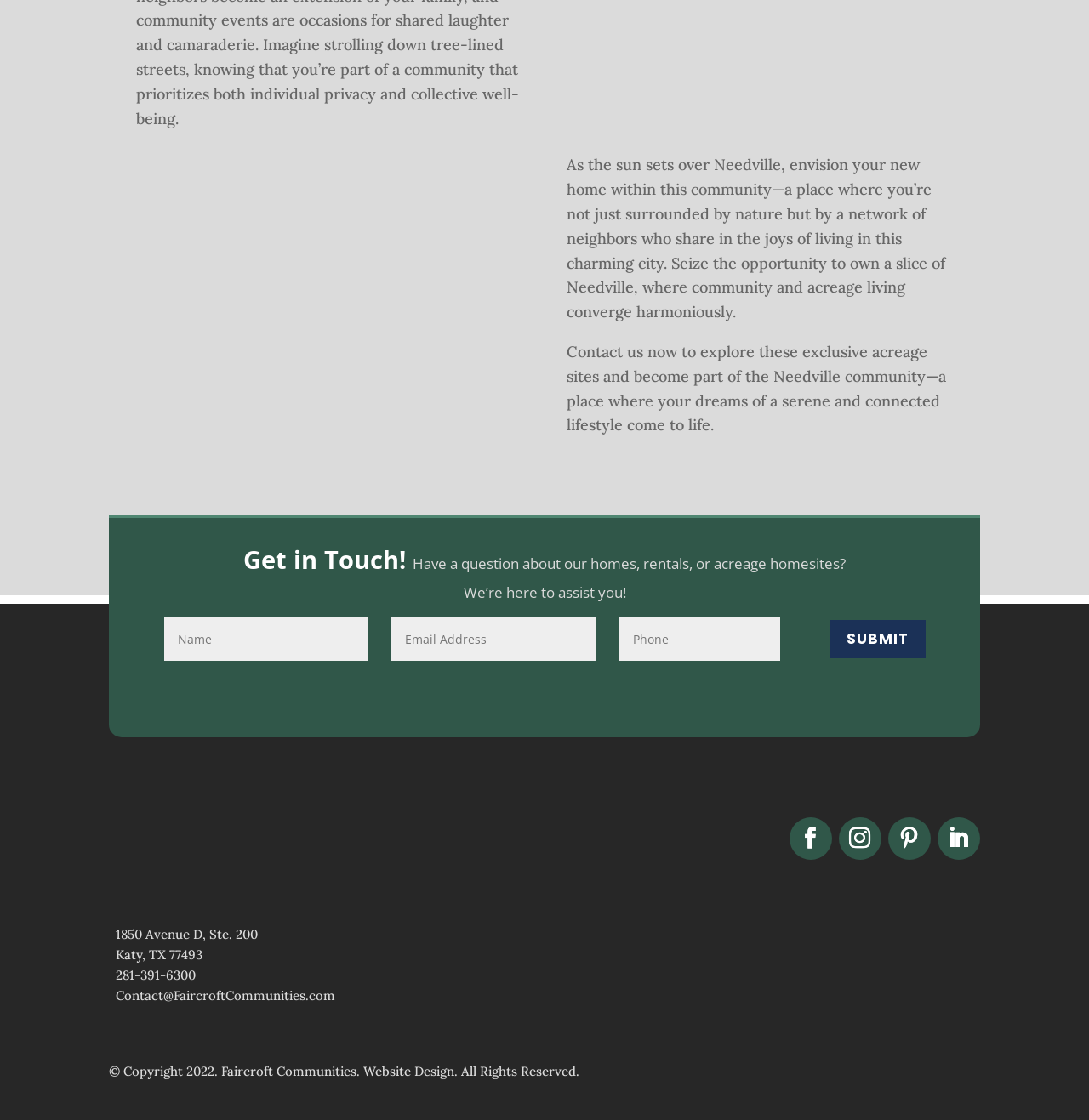Please use the details from the image to answer the following question comprehensively:
How many textboxes are there for contact information?

There are three textboxes provided for contact information, which are located below the 'Get in Touch!' heading and are required to be filled in to submit a query.